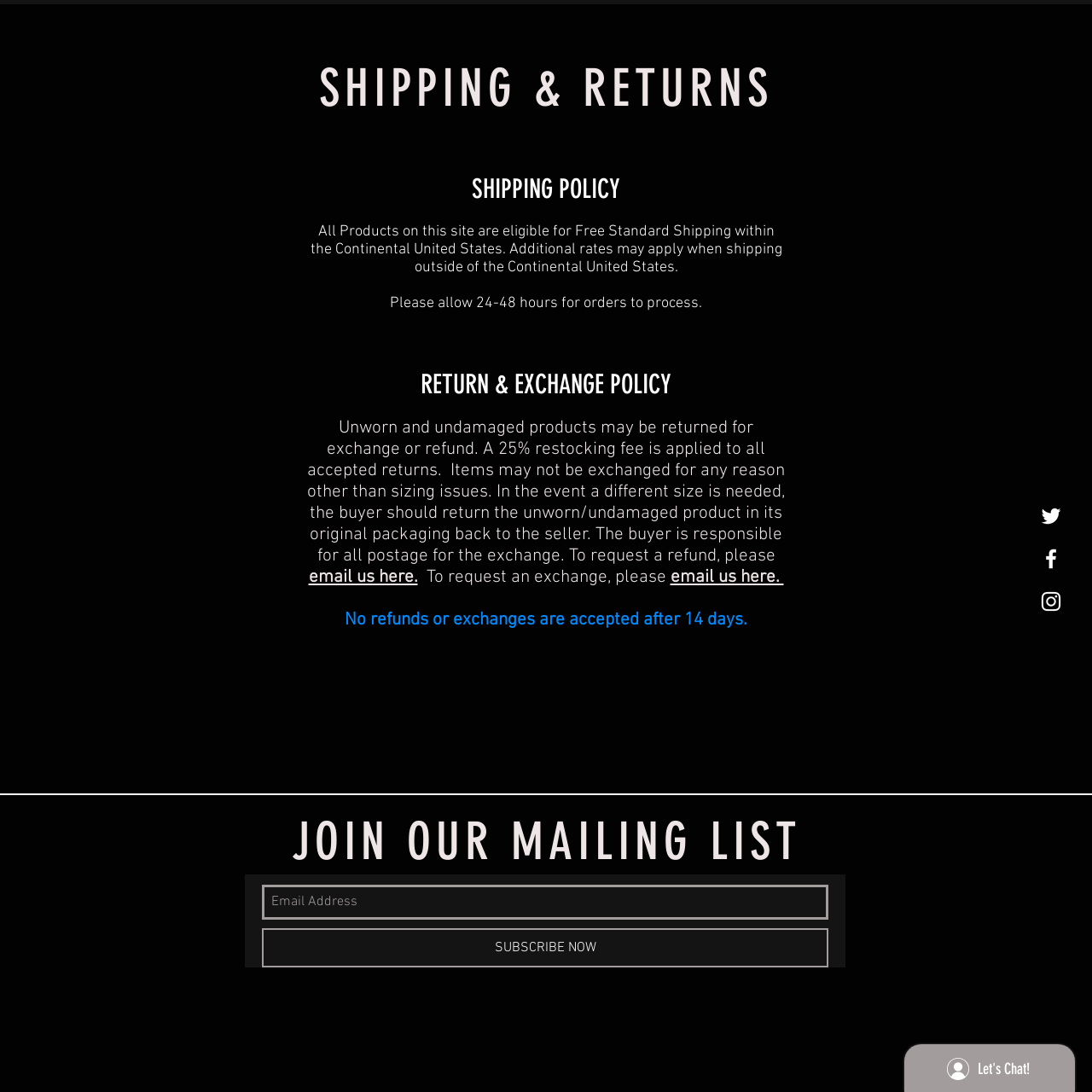Locate the bounding box of the UI element defined by this description: "aria-label="Email Address" name="email" placeholder="Email Address"". The coordinates should be given as four float numbers between 0 and 1, formatted as [left, top, right, bottom].

[0.24, 0.81, 0.759, 0.842]